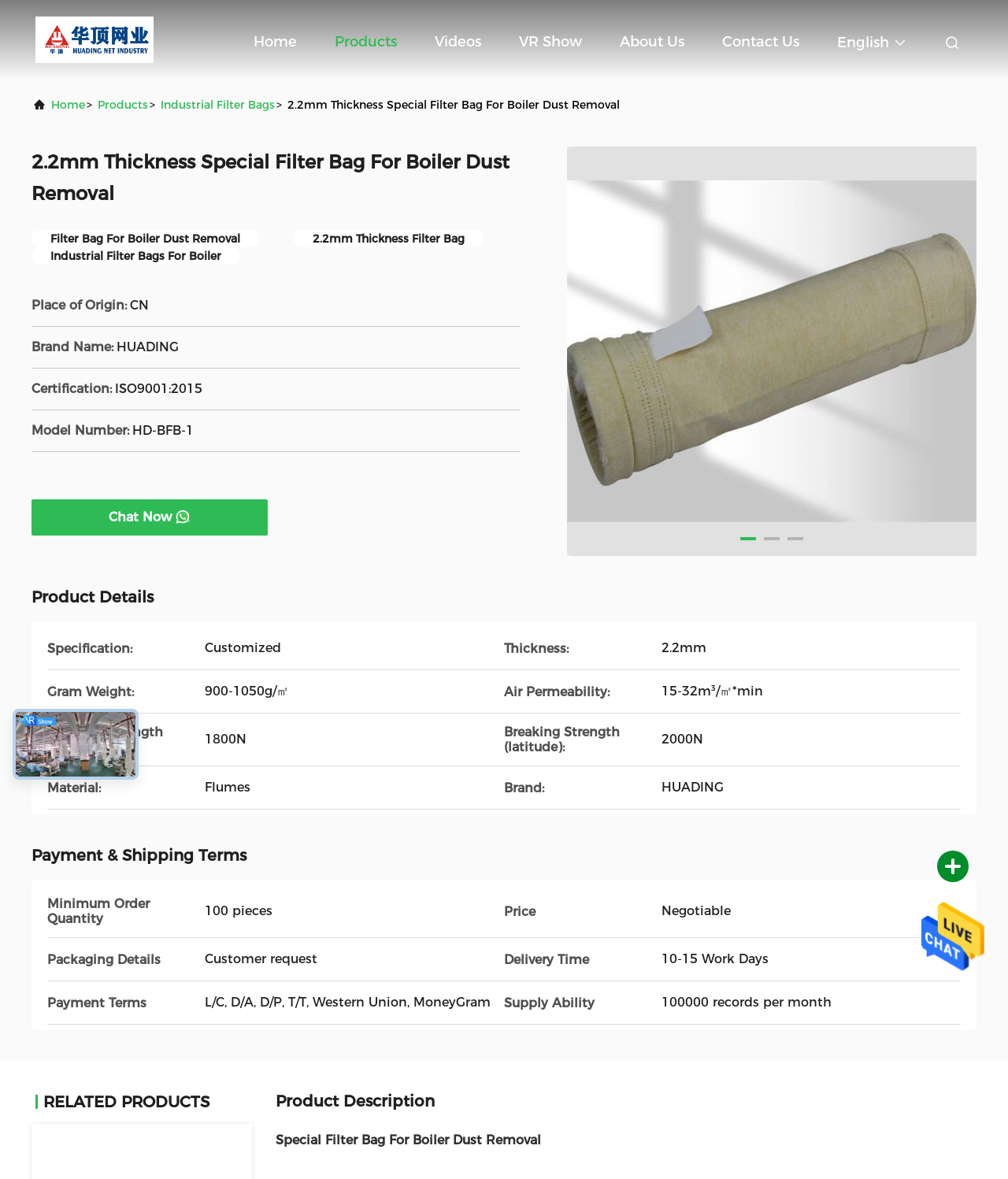Provide the bounding box coordinates for the UI element described in this sentence: "Industrial Filter Bags". The coordinates should be four float values between 0 and 1, i.e., [left, top, right, bottom].

[0.159, 0.077, 0.273, 0.1]